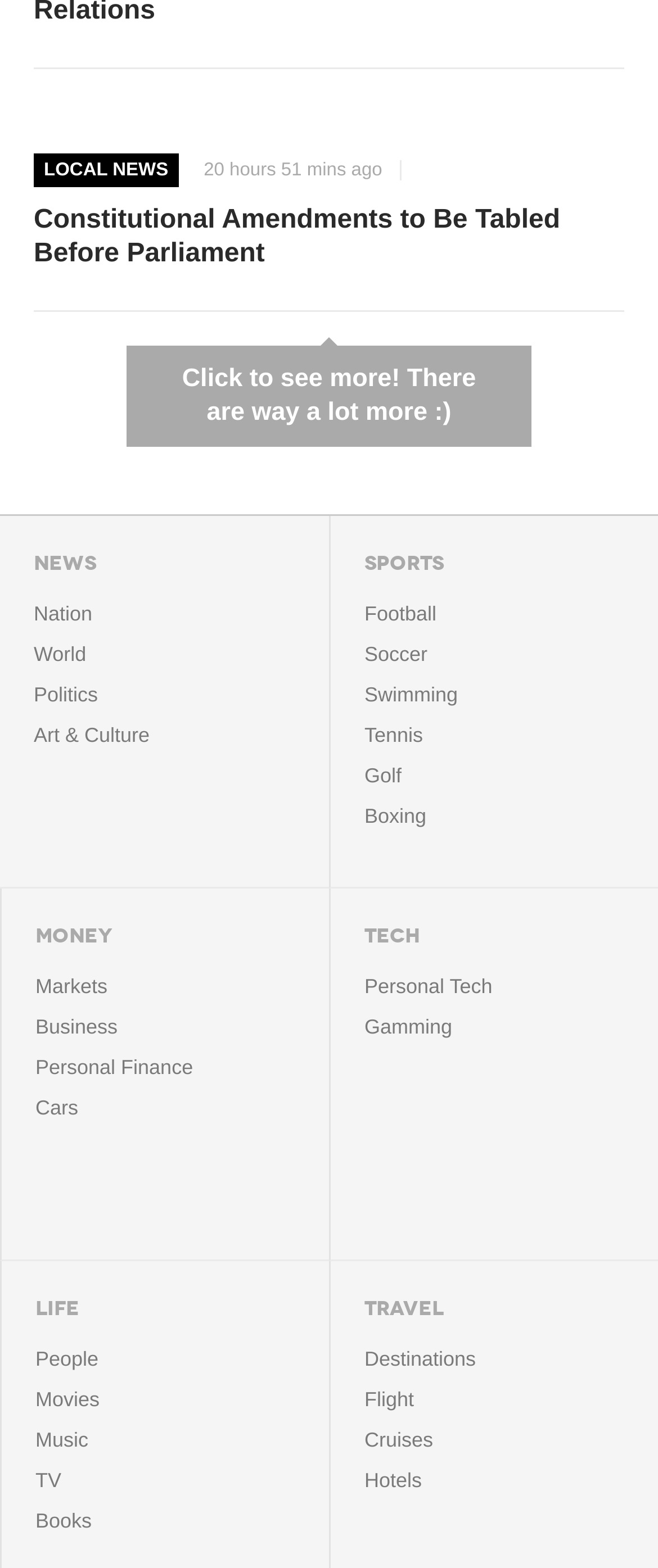Identify the bounding box coordinates of the specific part of the webpage to click to complete this instruction: "Explore Football news".

[0.554, 0.378, 1.0, 0.404]